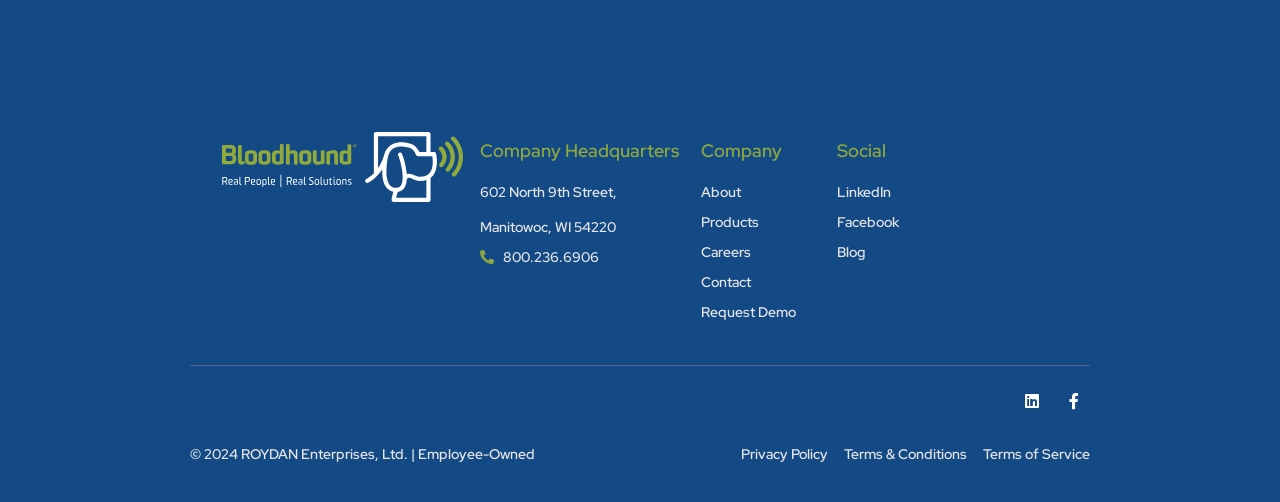What are the links at the bottom of the webpage?
Using the image, give a concise answer in the form of a single word or short phrase.

Privacy Policy, Terms & Conditions, Terms of Service